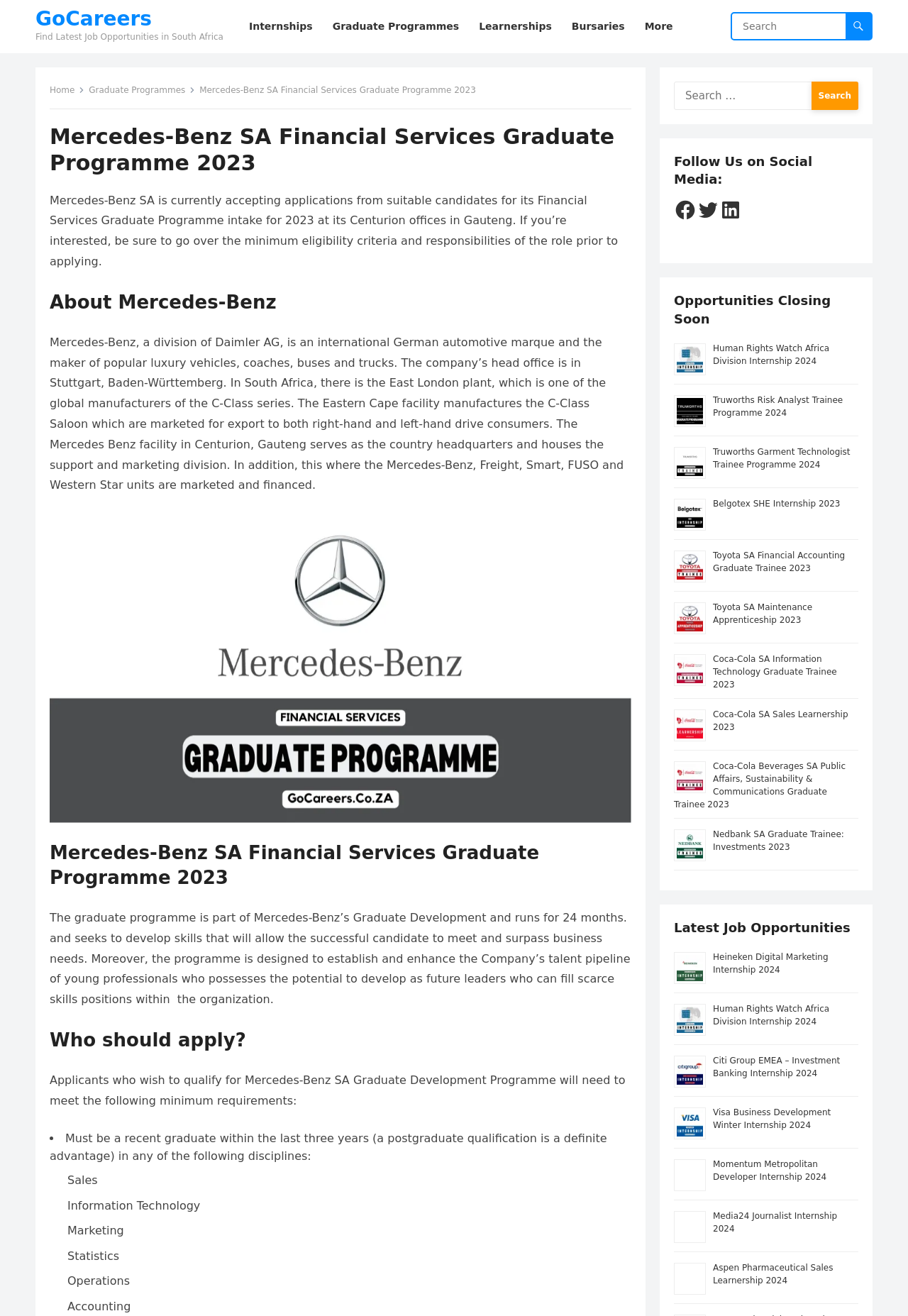Kindly determine the bounding box coordinates for the clickable area to achieve the given instruction: "Search for job opportunities".

[0.806, 0.01, 0.959, 0.03]